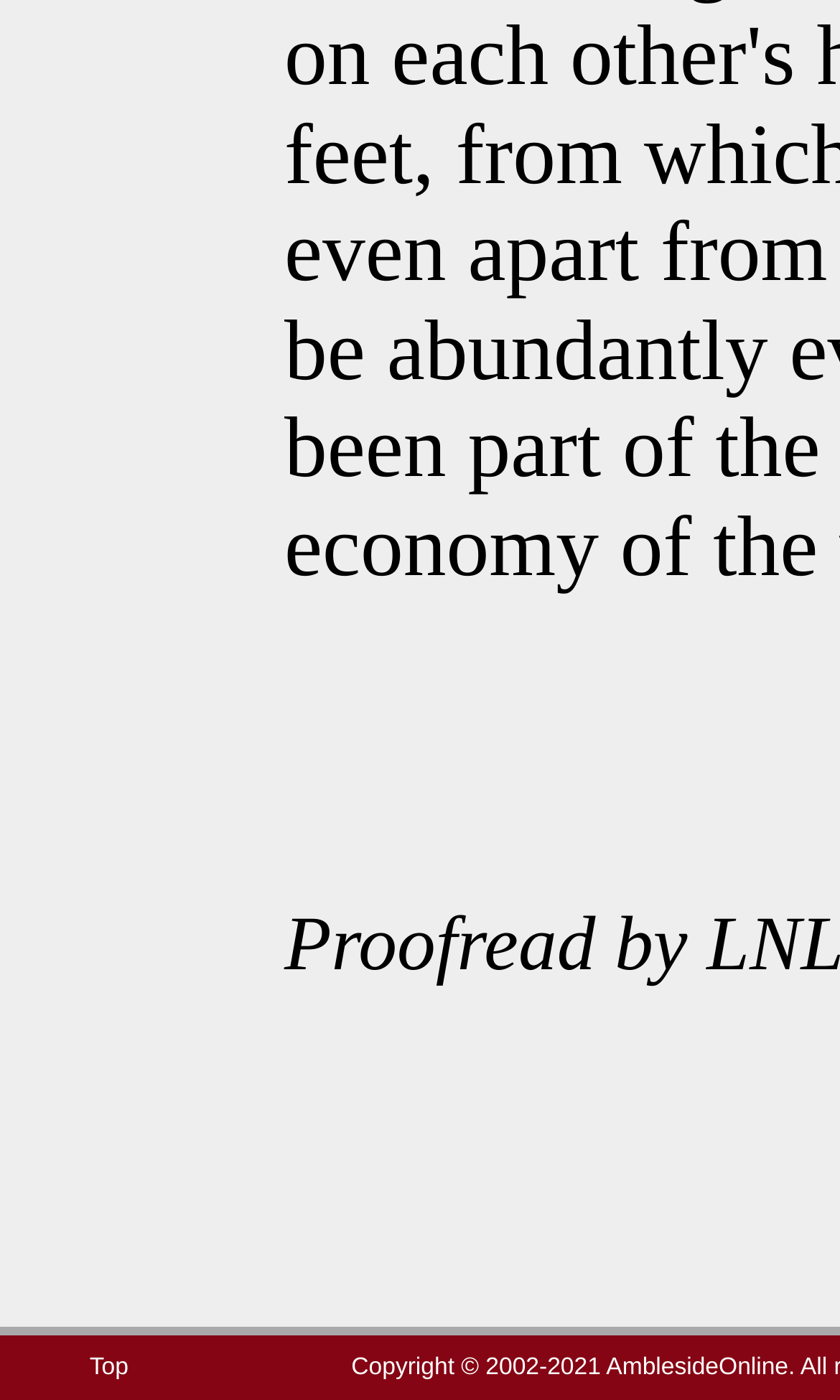Identify and provide the bounding box coordinates of the UI element described: "Top". The coordinates should be formatted as [left, top, right, bottom], with each number being a float between 0 and 1.

[0.107, 0.967, 0.153, 0.986]